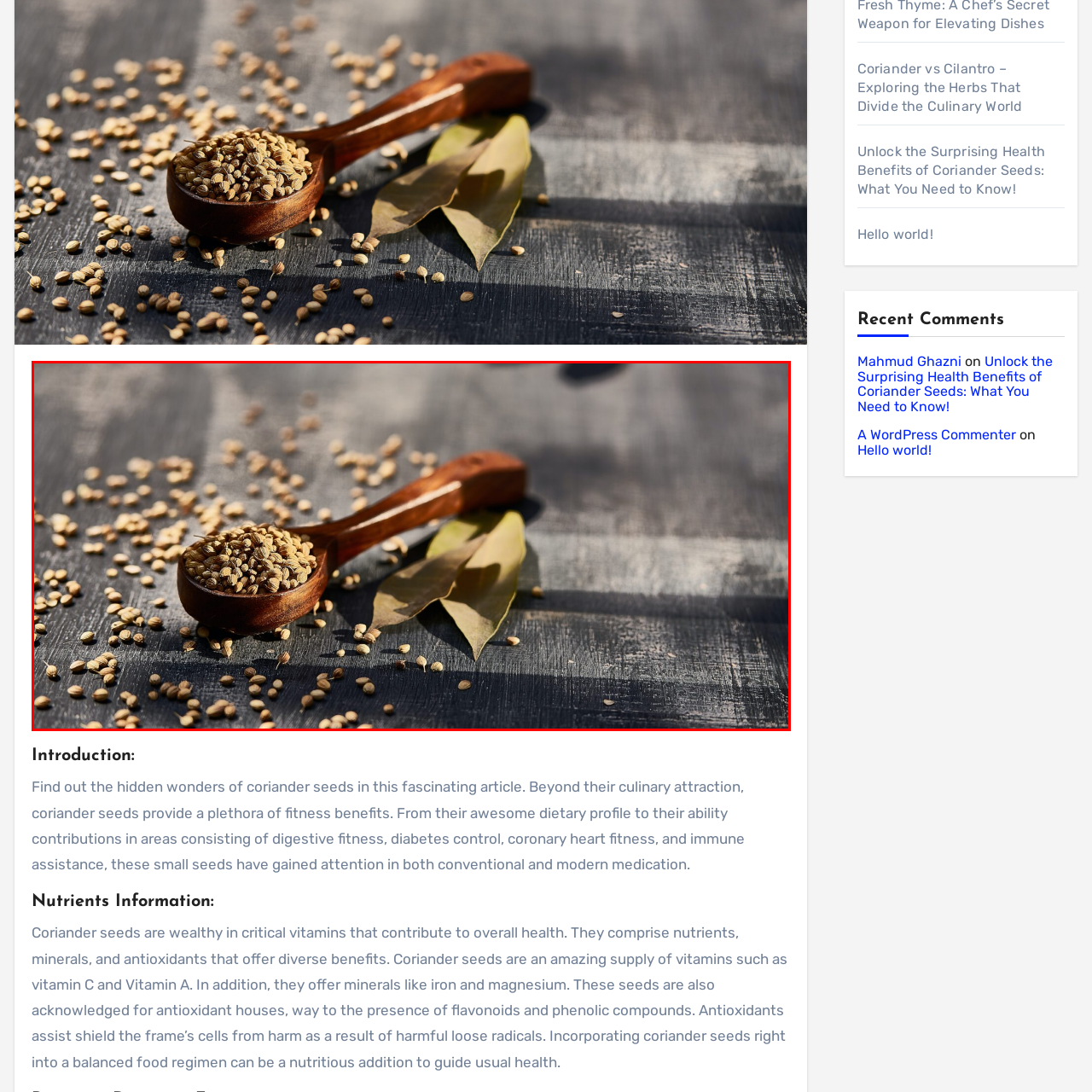Pay attention to the image inside the red rectangle, What is the purpose of highlighting coriander seeds' nutritional benefits? Answer briefly with a single word or phrase.

To show health advantages